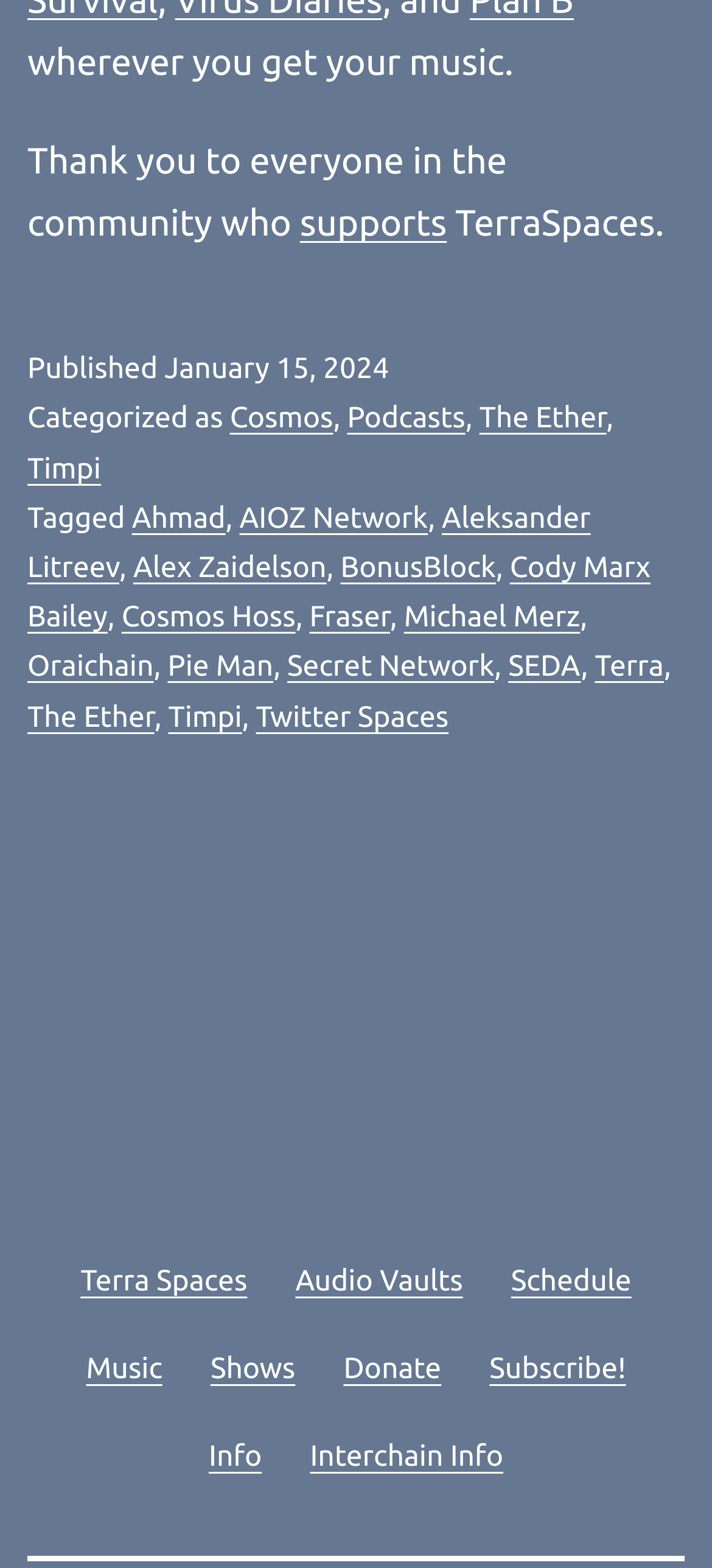How many categories are mentioned?
Using the image as a reference, give an elaborate response to the question.

Only one category is mentioned, which is 'Cosmos', as indicated by the text 'Categorized as Cosmos'.